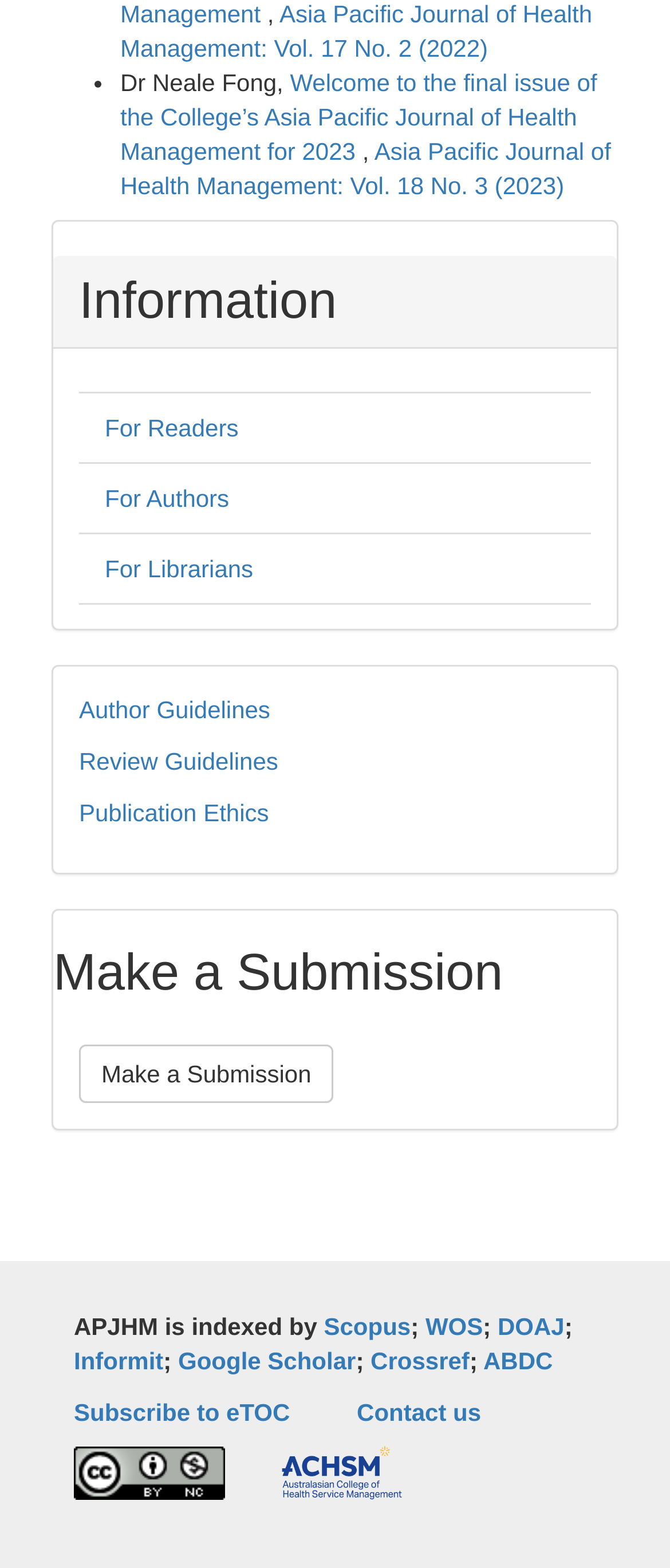Locate the bounding box coordinates of the clickable region to complete the following instruction: "Get information for readers."

[0.156, 0.264, 0.356, 0.282]